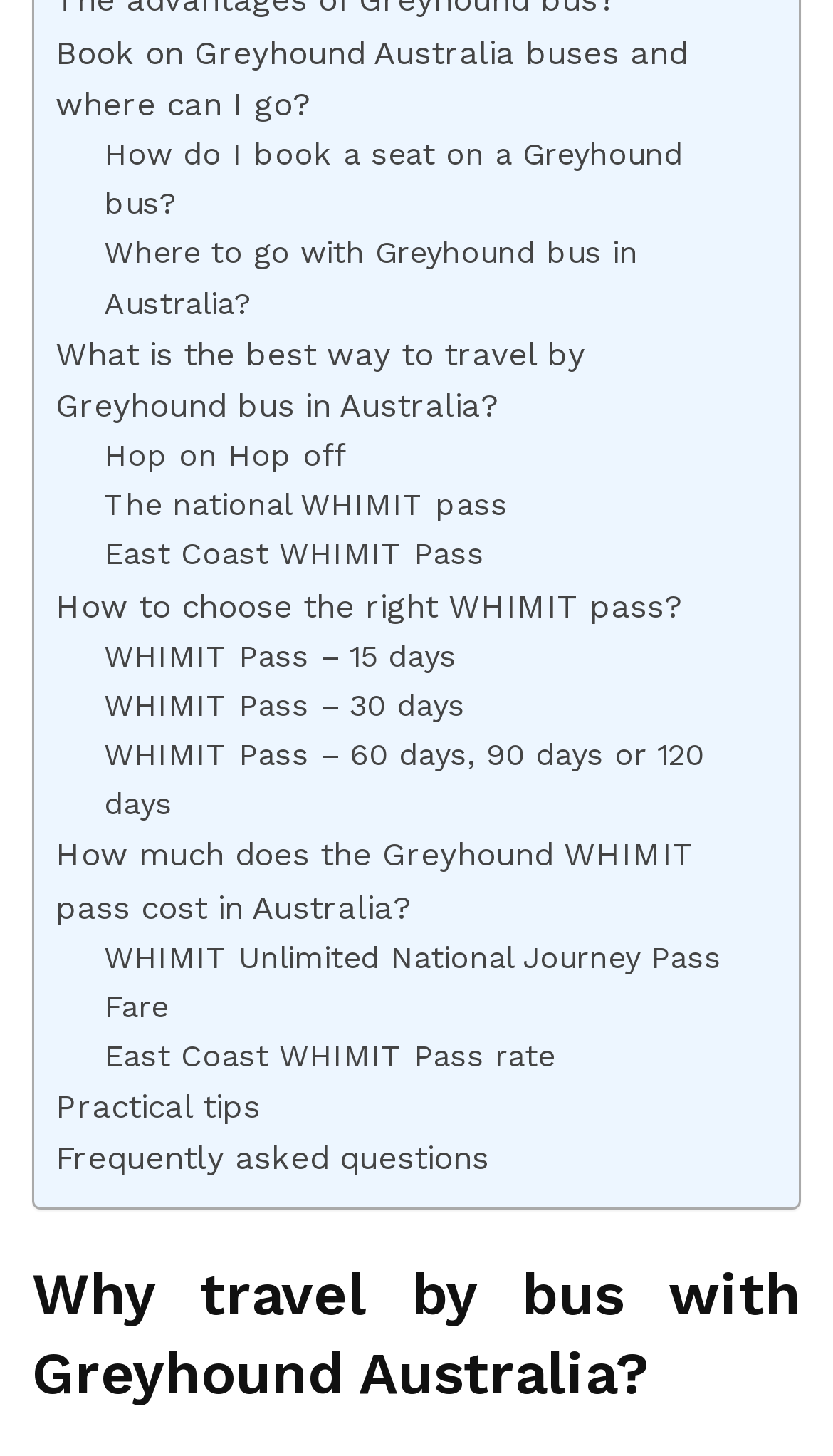Please mark the bounding box coordinates of the area that should be clicked to carry out the instruction: "Get practical tips for traveling by bus".

[0.067, 0.743, 0.313, 0.779]